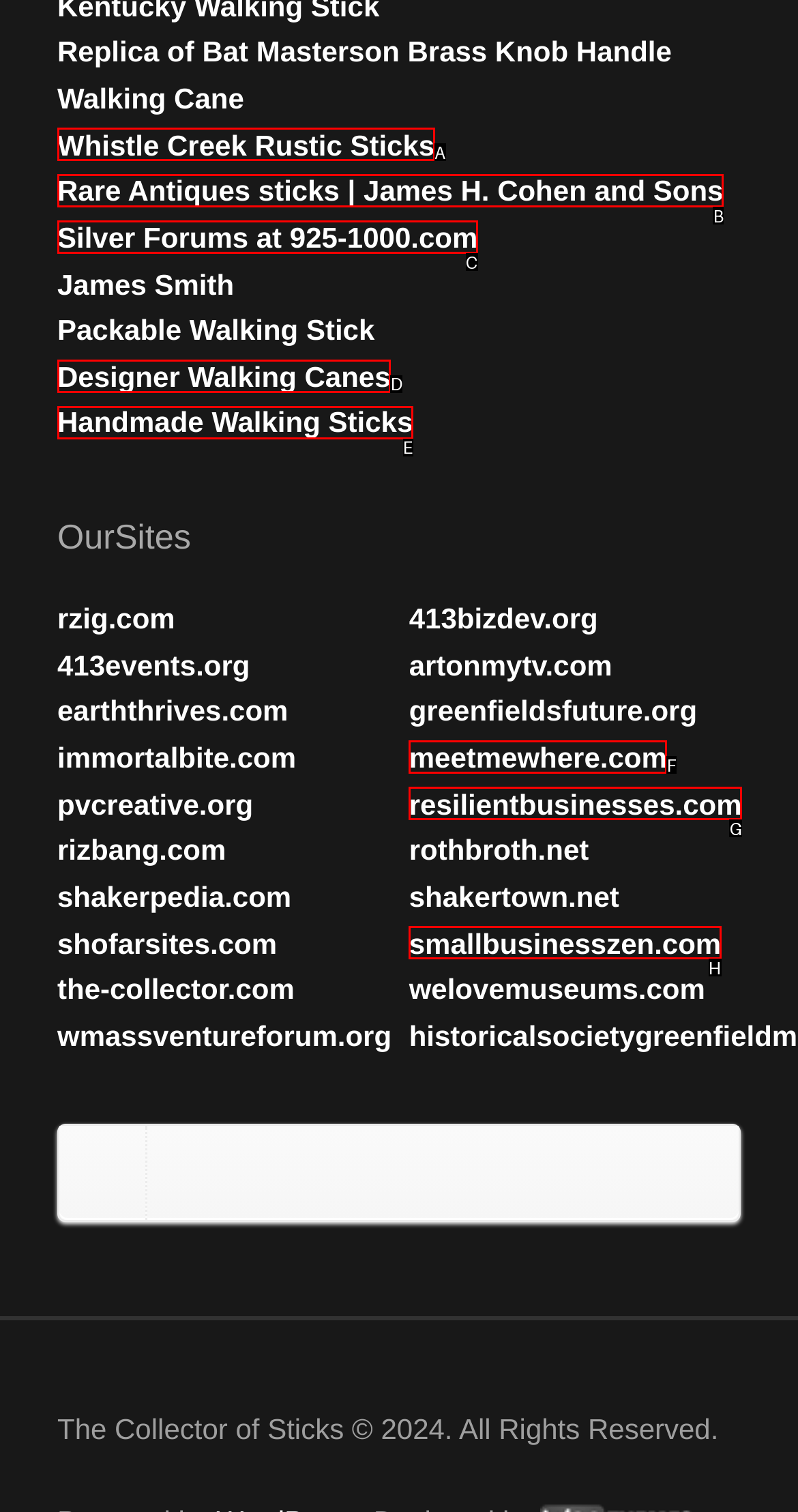Identify the letter of the UI element that corresponds to: Handmade Walking Sticks
Respond with the letter of the option directly.

E